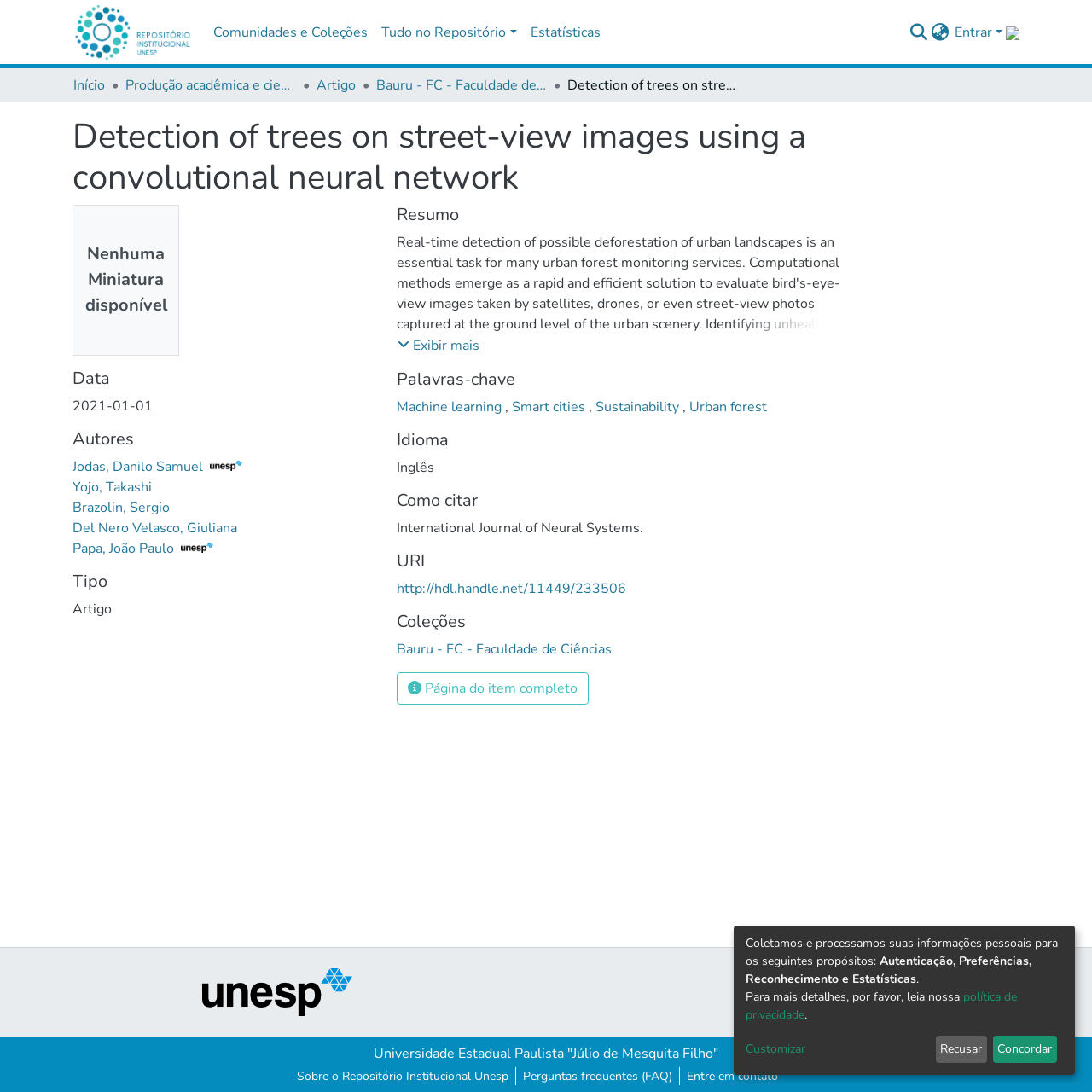Can you give a comprehensive explanation to the question given the content of the image?
What is the type of the article?

I found the answer by looking at the 'Tipo' section, where the type is listed as 'Artigo', which means Article in Portuguese.